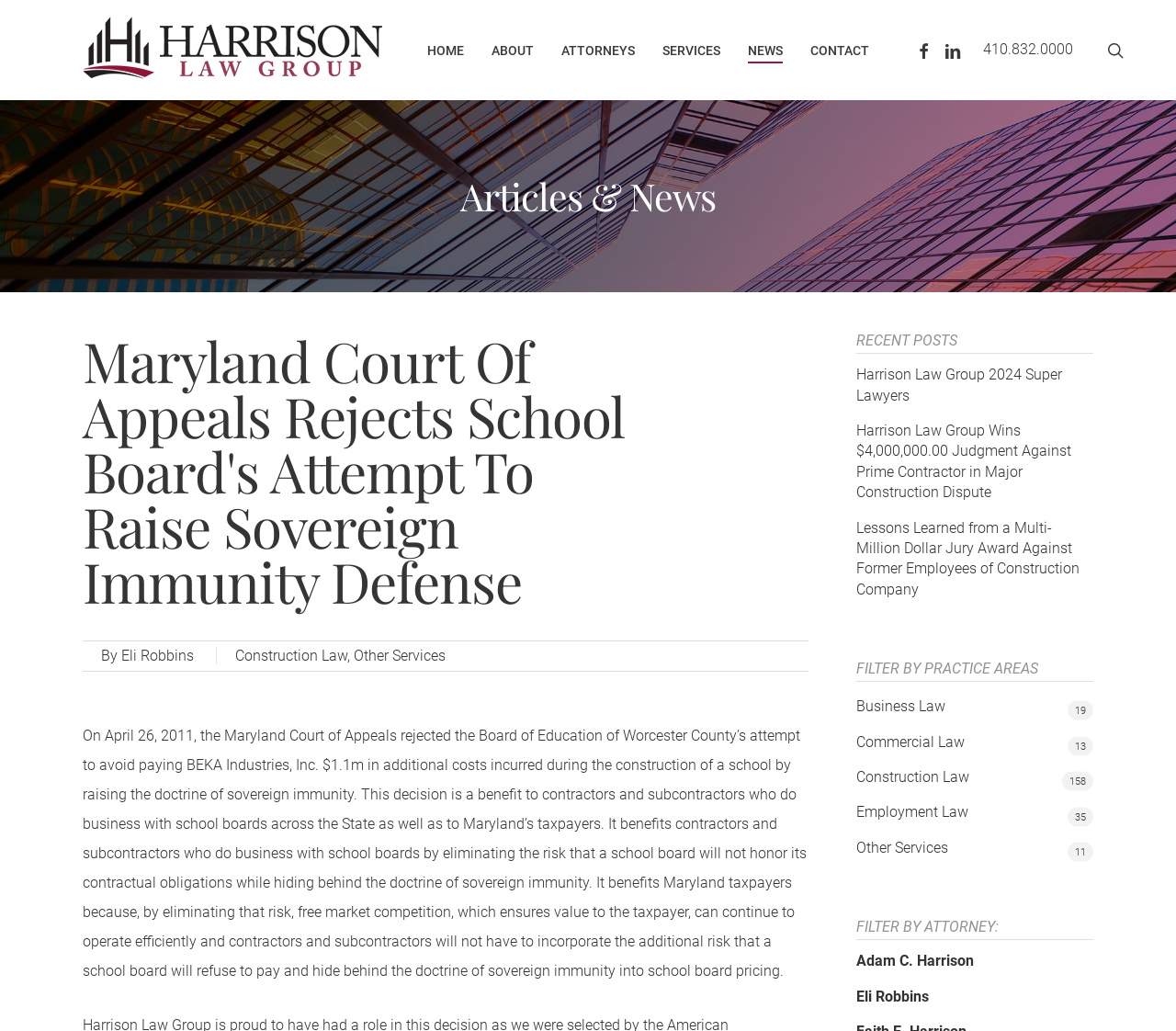What is the topic of the article?
Please provide a single word or phrase as the answer based on the screenshot.

Maryland Court of Appeals